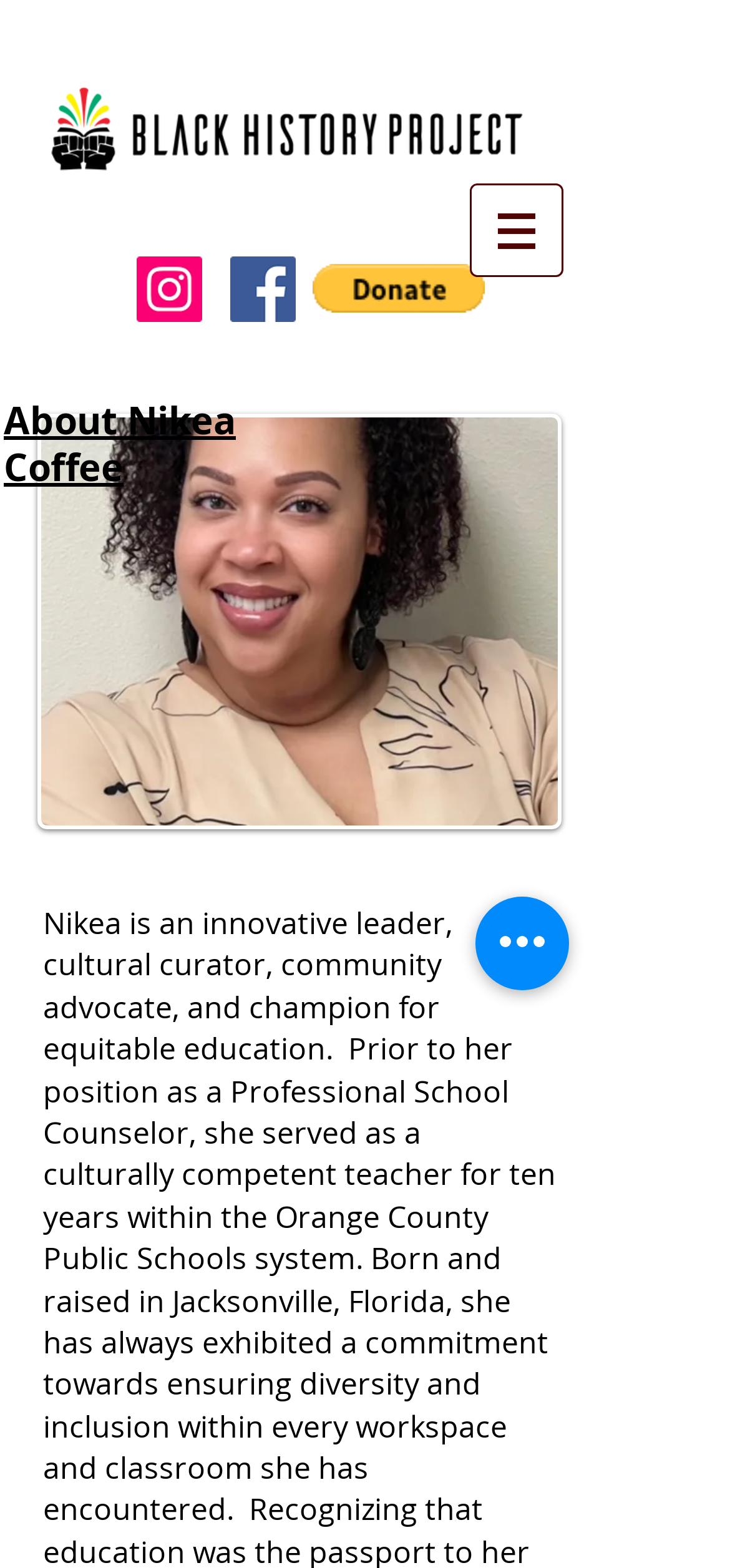Please determine the bounding box coordinates for the UI element described as: "aria-label="Quick actions"".

[0.651, 0.572, 0.779, 0.632]